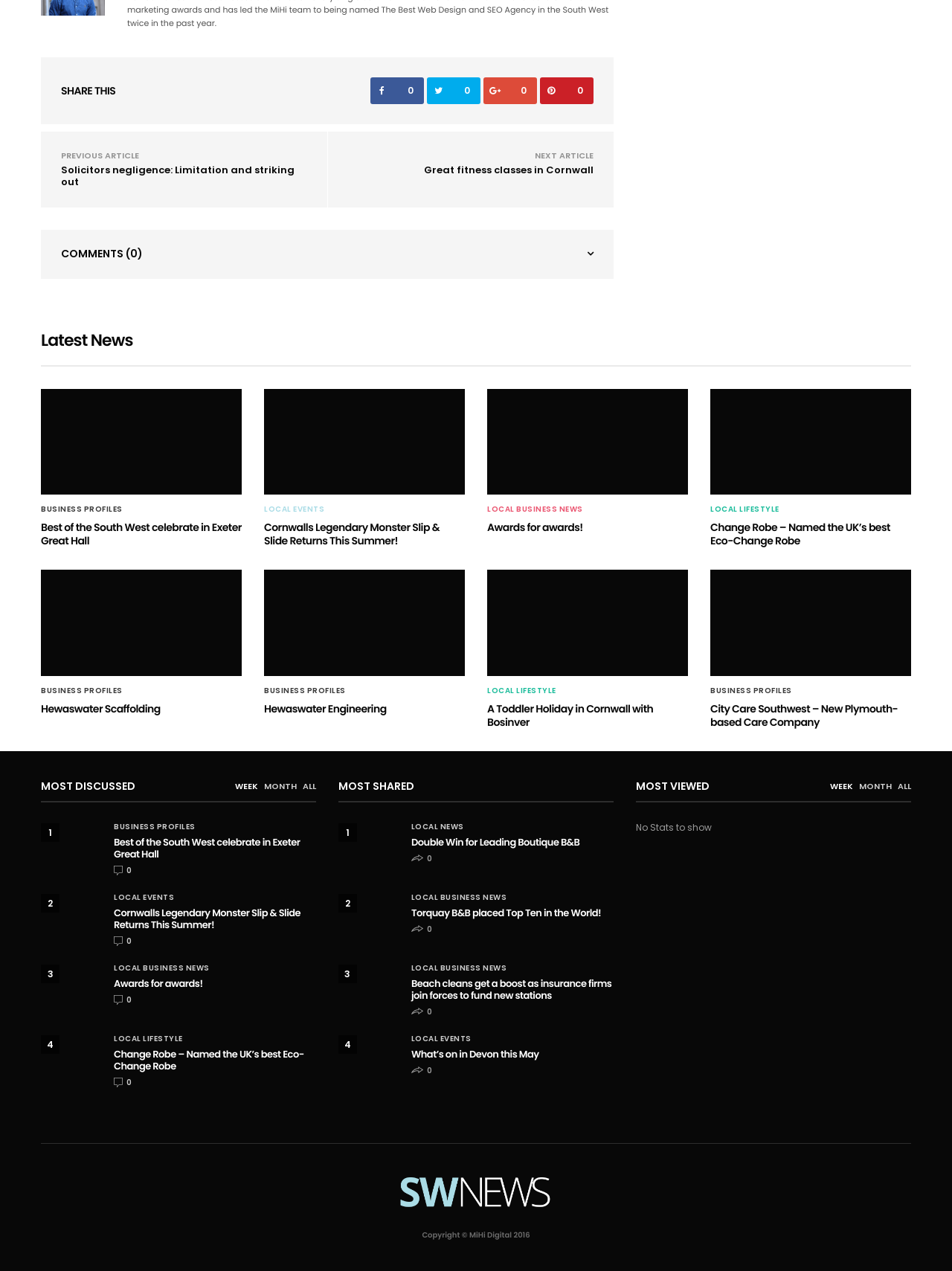Can you give a comprehensive explanation to the question given the content of the image?
How many links are there under 'MOST DISCUSSED'?

I looked at the 'MOST DISCUSSED' section and found three links: 'WEEK', 'MONTH', and 'ALL'.